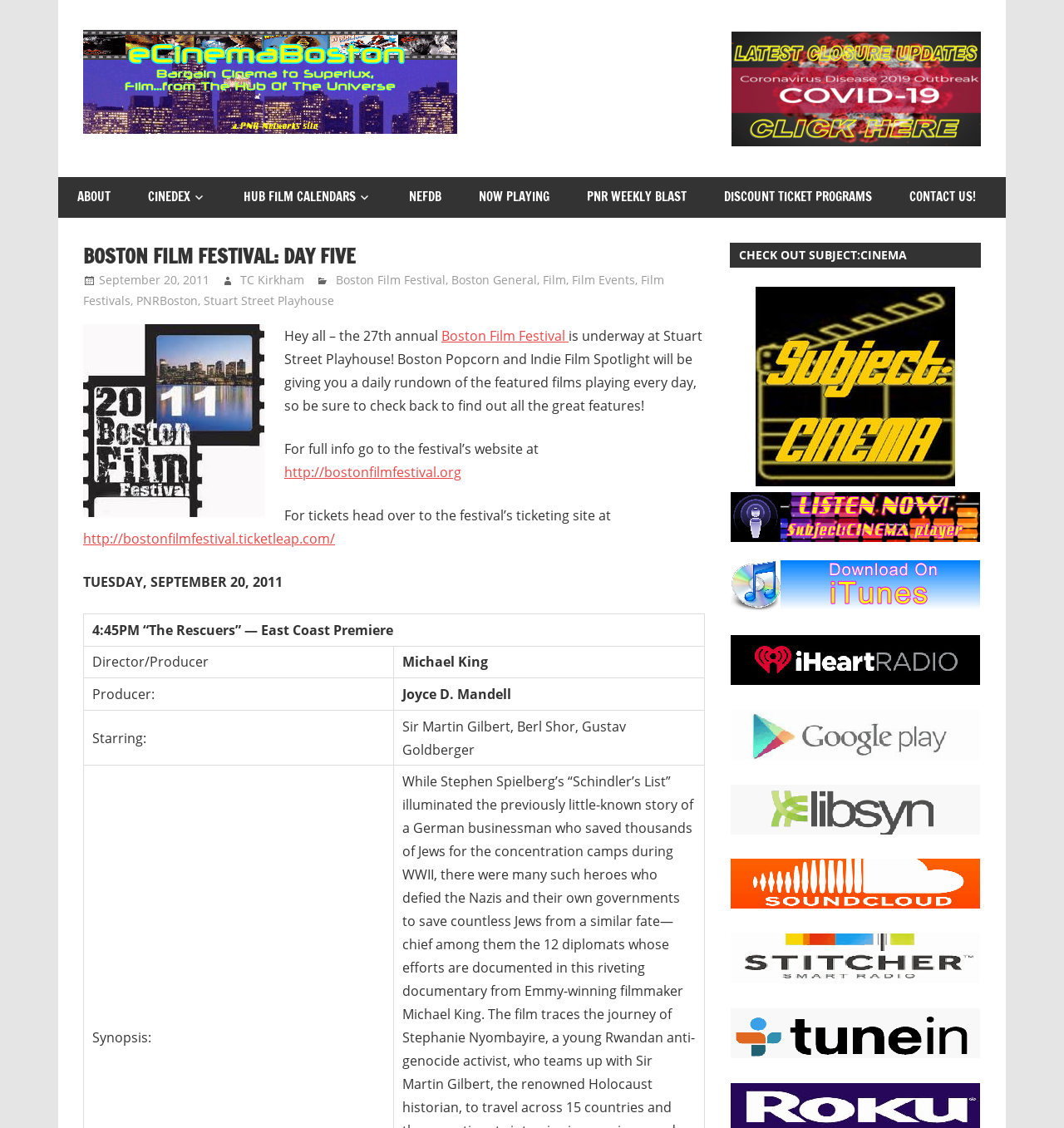What is the primary heading on this webpage?

BOSTON FILM FESTIVAL: DAY FIVE